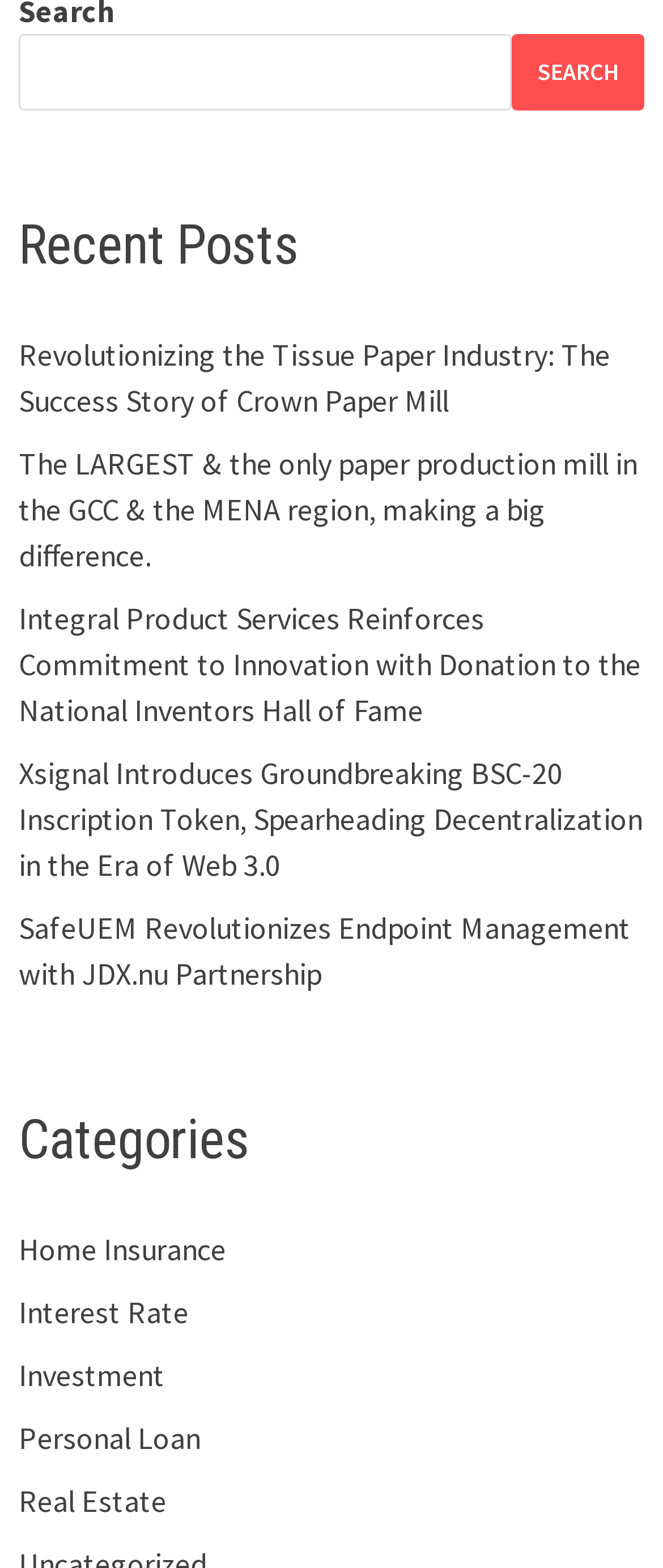How many links are under 'Recent Posts'?
Using the details shown in the screenshot, provide a comprehensive answer to the question.

I counted the number of links under the 'Recent Posts' heading, which are 'Revolutionizing the Tissue Paper Industry...', 'The LARGEST & the only paper production mill...', 'Integral Product Services Reinforces Commitment...', 'Xsignal Introduces Groundbreaking BSC-20 Inscription Token...', and 'SafeUEM Revolutionizes Endpoint Management...'. There are 5 links in total.